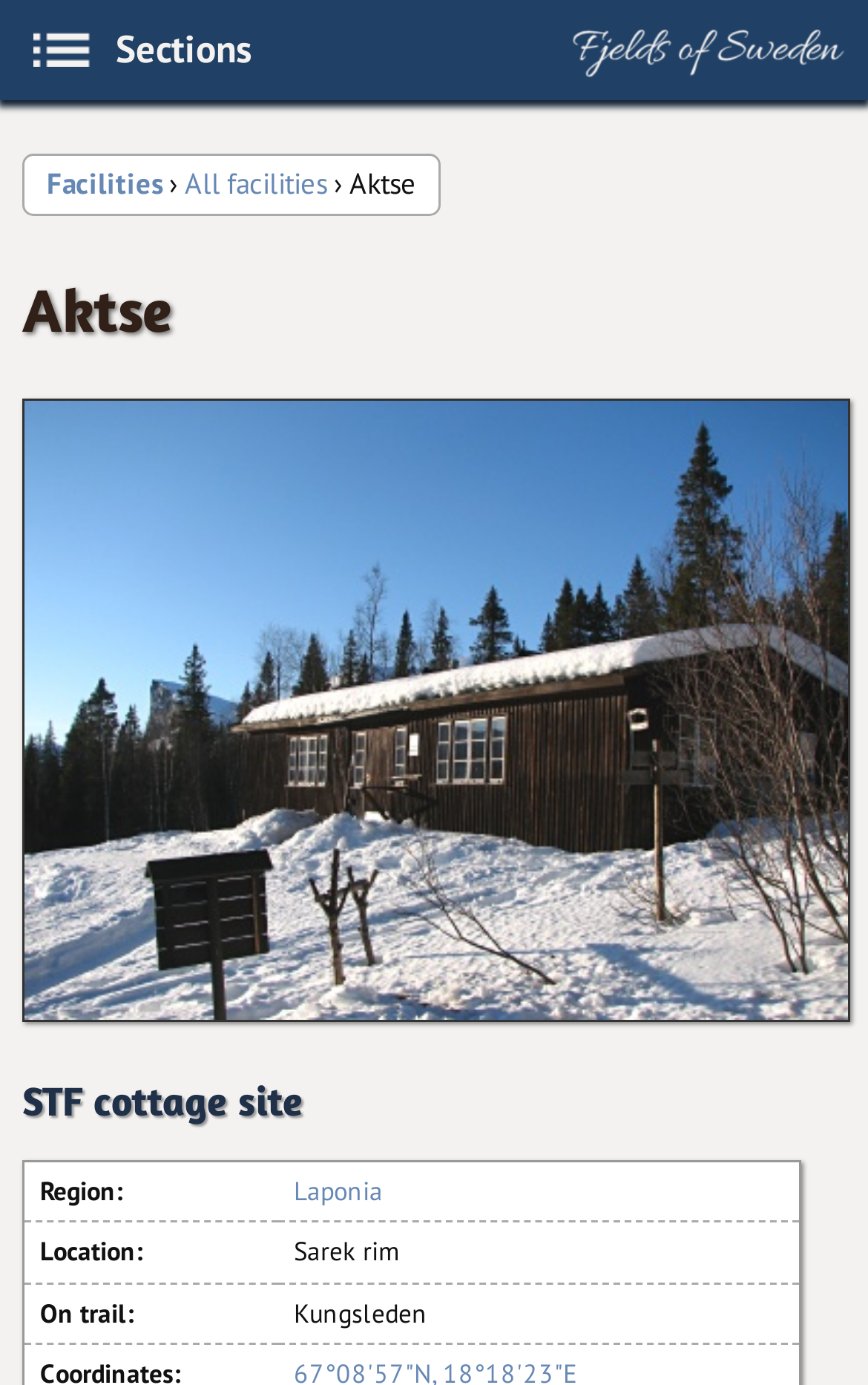Articulate a complete and detailed caption of the webpage elements.

The webpage is about the tourist facility Aktse in the Swedish mountains. At the top left, there is a link to "Sections". To the right of this link, there is an image with the logo "Fjelds of Sweden". Below the logo, there are three links: "Facilities", "All facilities", and "Aktse", with a static text "›" in between each link. 

Below these links, there is a heading "Aktse" followed by a large image that takes up most of the width of the page, showing a picture of Aktse. Below the image, there is a heading "STF cottage site". 

Under the "STF cottage site" heading, there are three rows of information. The first row has a grid cell with the label "Region:" and another grid cell with the text "Laponia", which is also a link. The second row has a grid cell with the label "Location:" and another grid cell with the text "Sarek rim". The third row has a grid cell with the label "On trail:" and another grid cell with the text "Kungsleden".